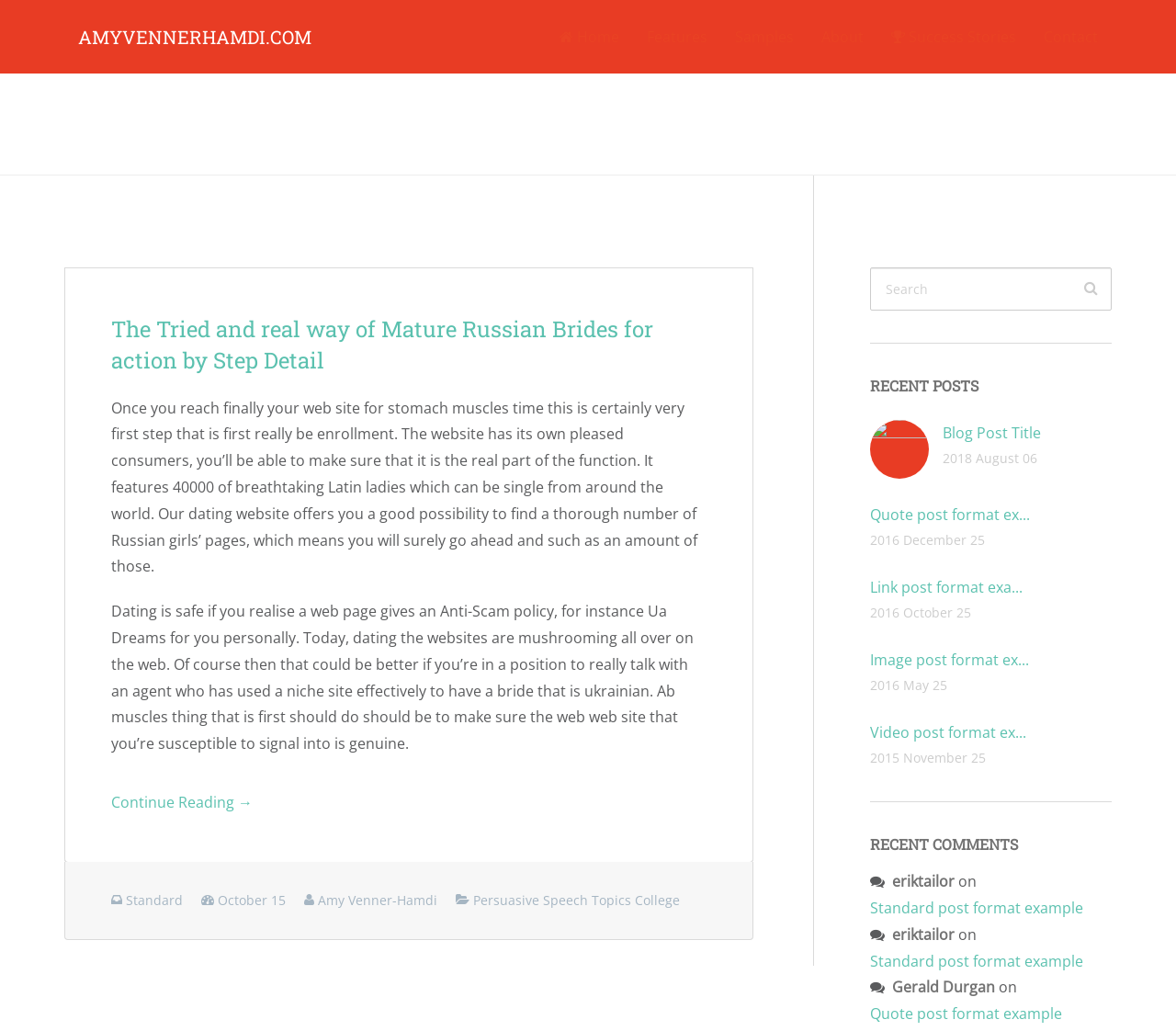Generate the text of the webpage's primary heading.

Archive for category: Persuasive Speech Topics College